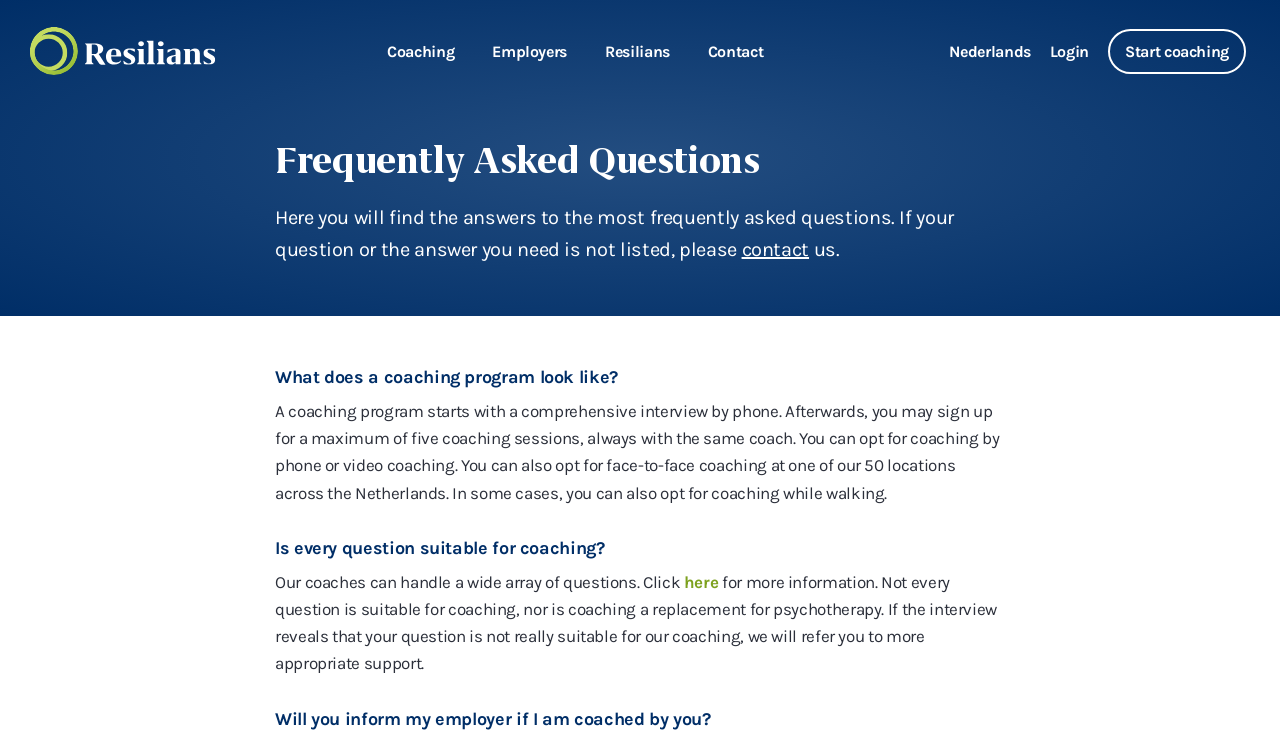Determine the bounding box coordinates of the clickable region to carry out the instruction: "Click on contact".

[0.579, 0.323, 0.632, 0.355]